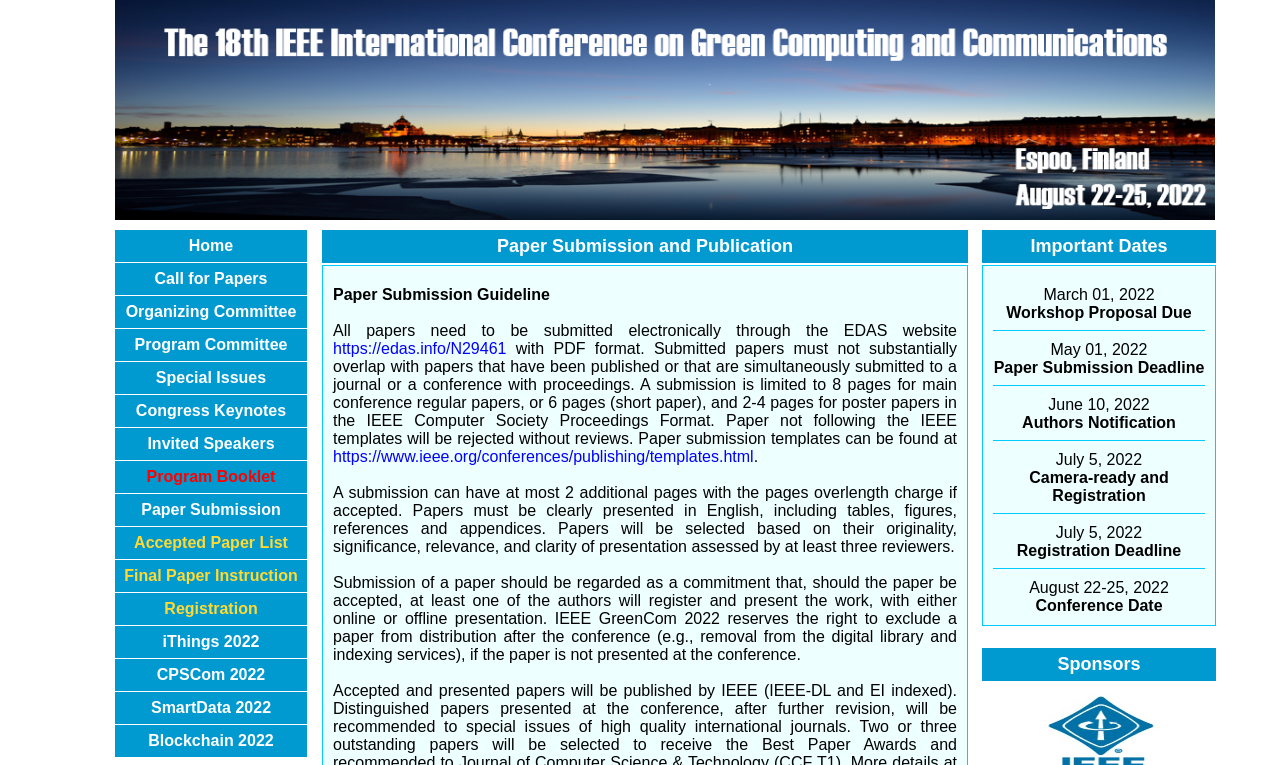Locate the bounding box coordinates of the element that should be clicked to execute the following instruction: "Click the 'Paper Submission' link".

[0.091, 0.647, 0.239, 0.686]